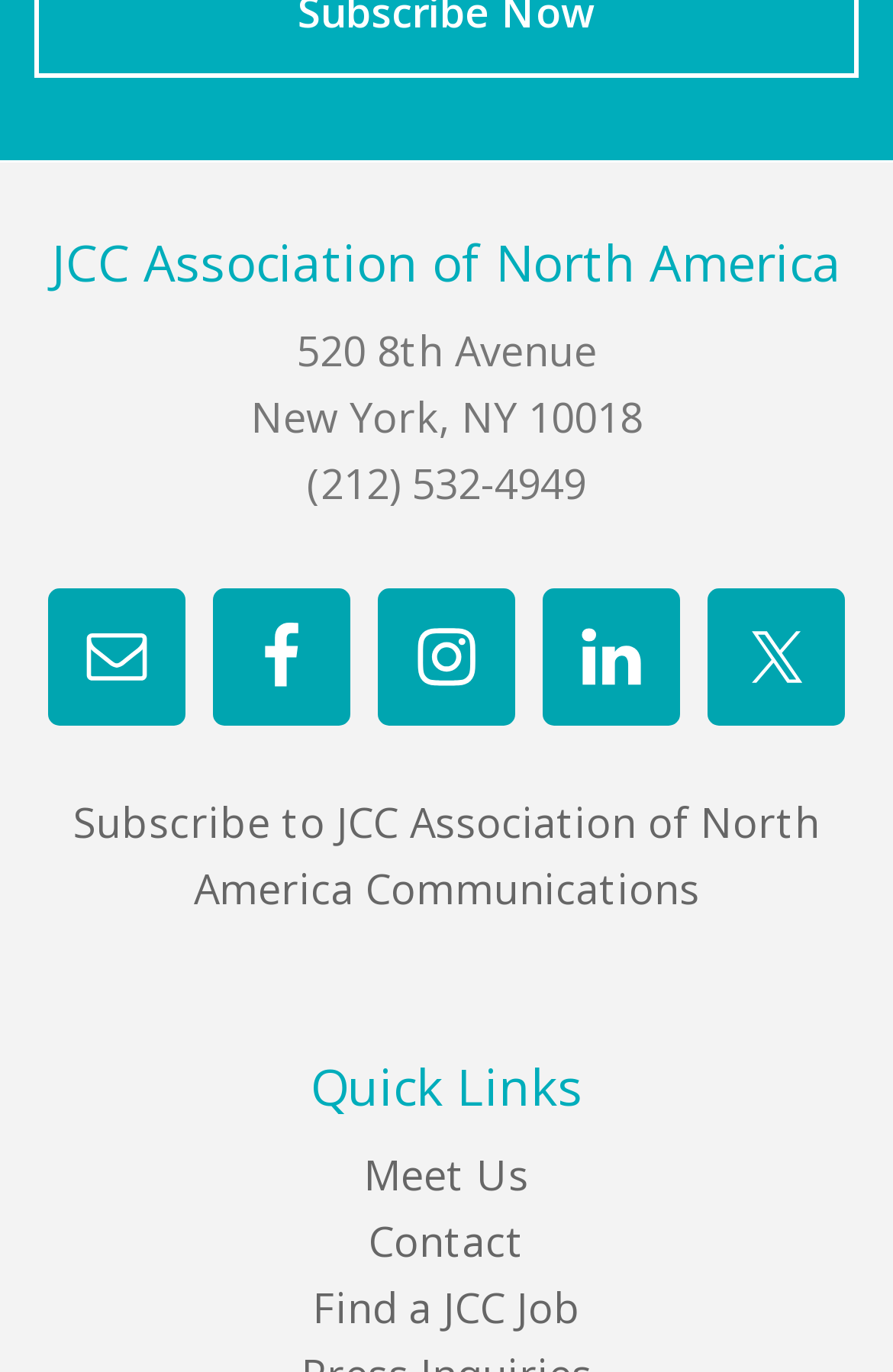Identify the bounding box coordinates of the clickable section necessary to follow the following instruction: "Click Email". The coordinates should be presented as four float numbers from 0 to 1, i.e., [left, top, right, bottom].

[0.054, 0.428, 0.208, 0.528]